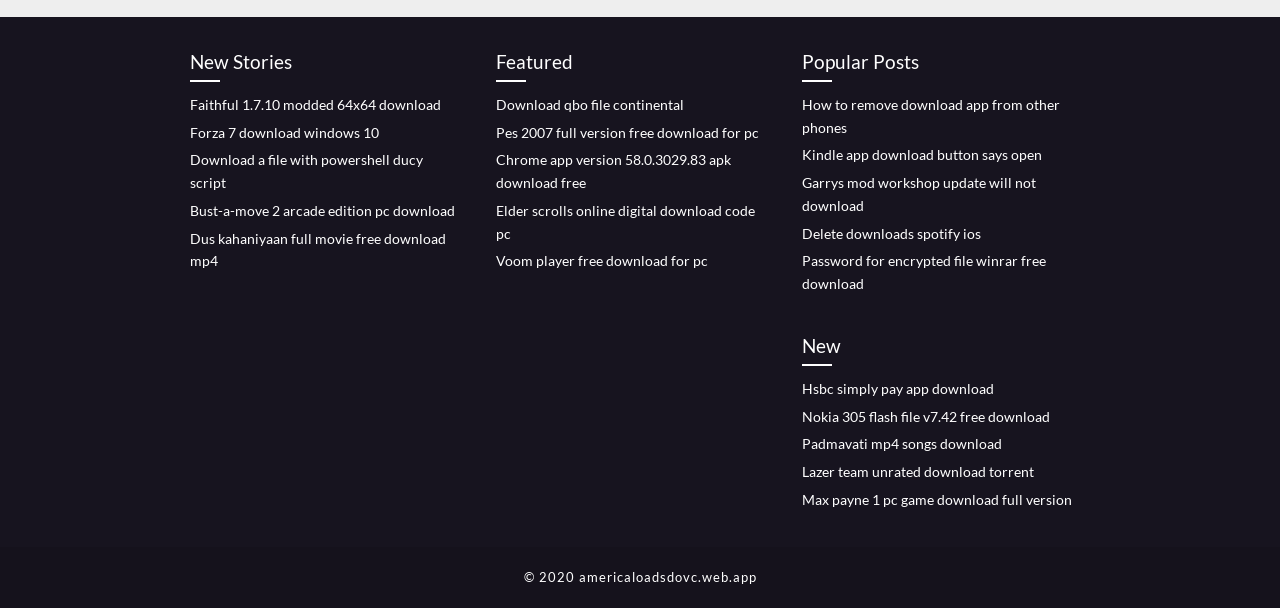Please identify the bounding box coordinates of the element I should click to complete this instruction: 'Check out Featured'. The coordinates should be given as four float numbers between 0 and 1, like this: [left, top, right, bottom].

[0.388, 0.077, 0.598, 0.135]